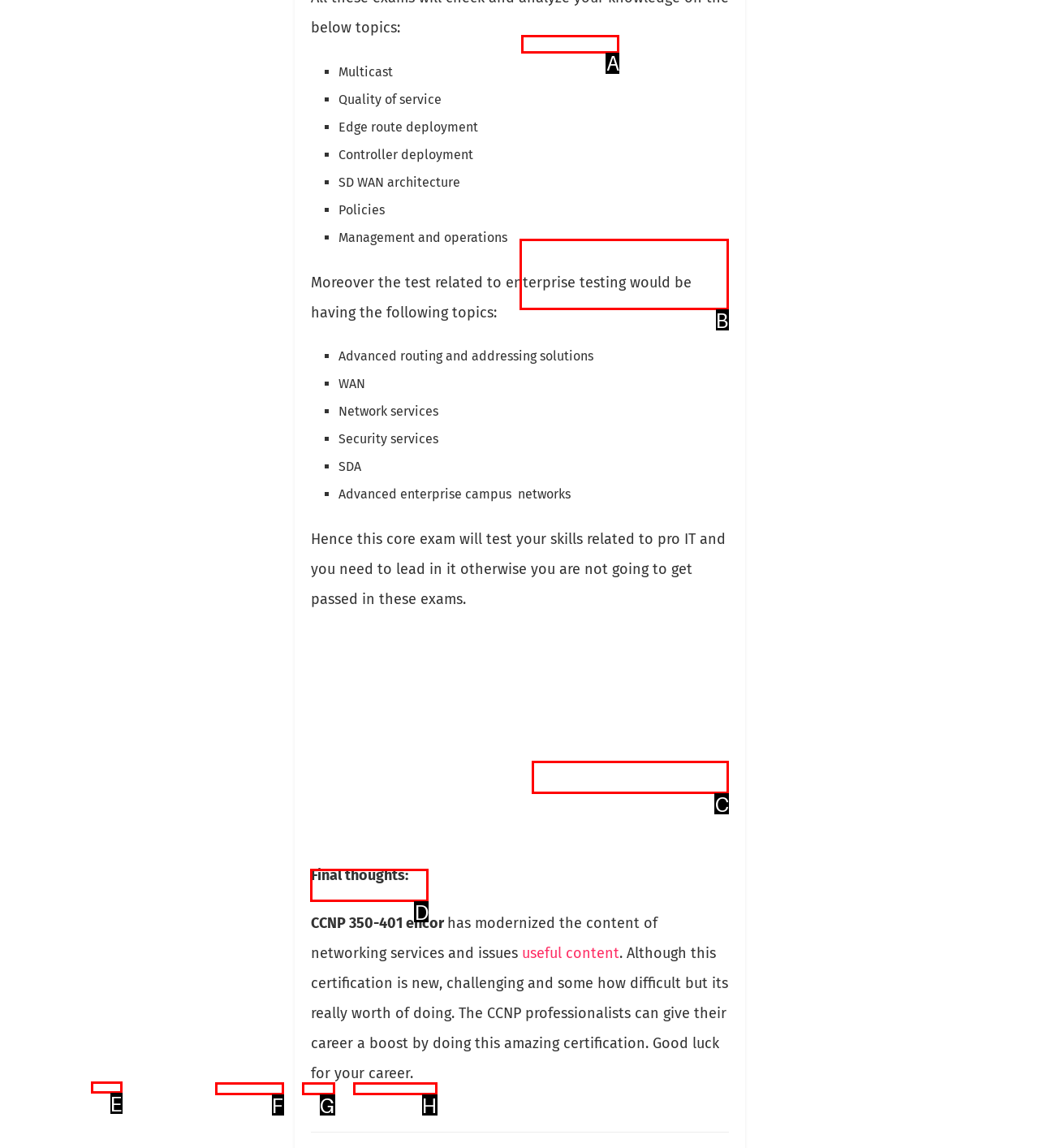Identify the letter of the correct UI element to fulfill the task: Click on the 'Next Post' link from the given options in the screenshot.

B